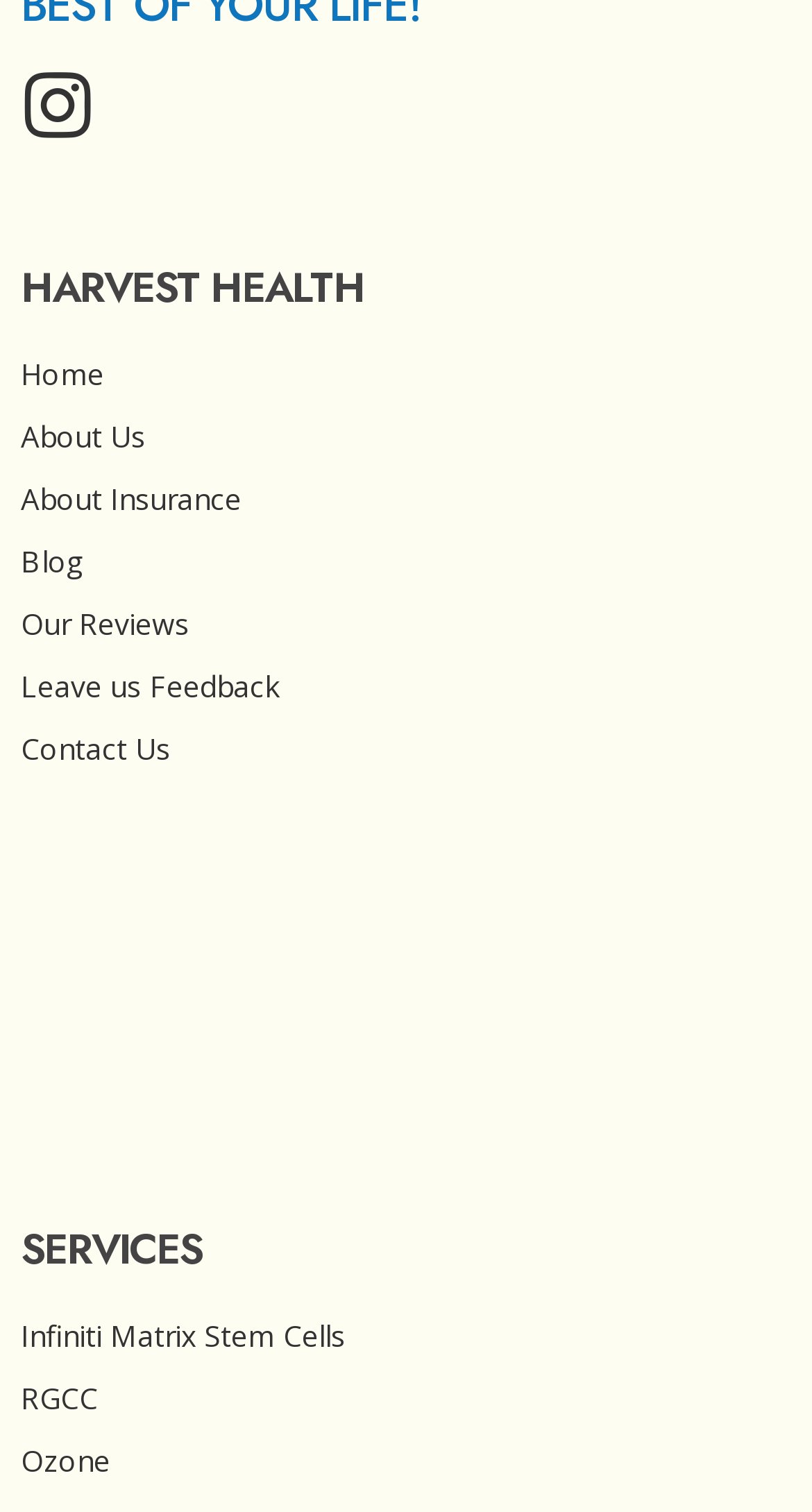Give a one-word or one-phrase response to the question: 
What is the name of the company?

HARVEST HEALTH